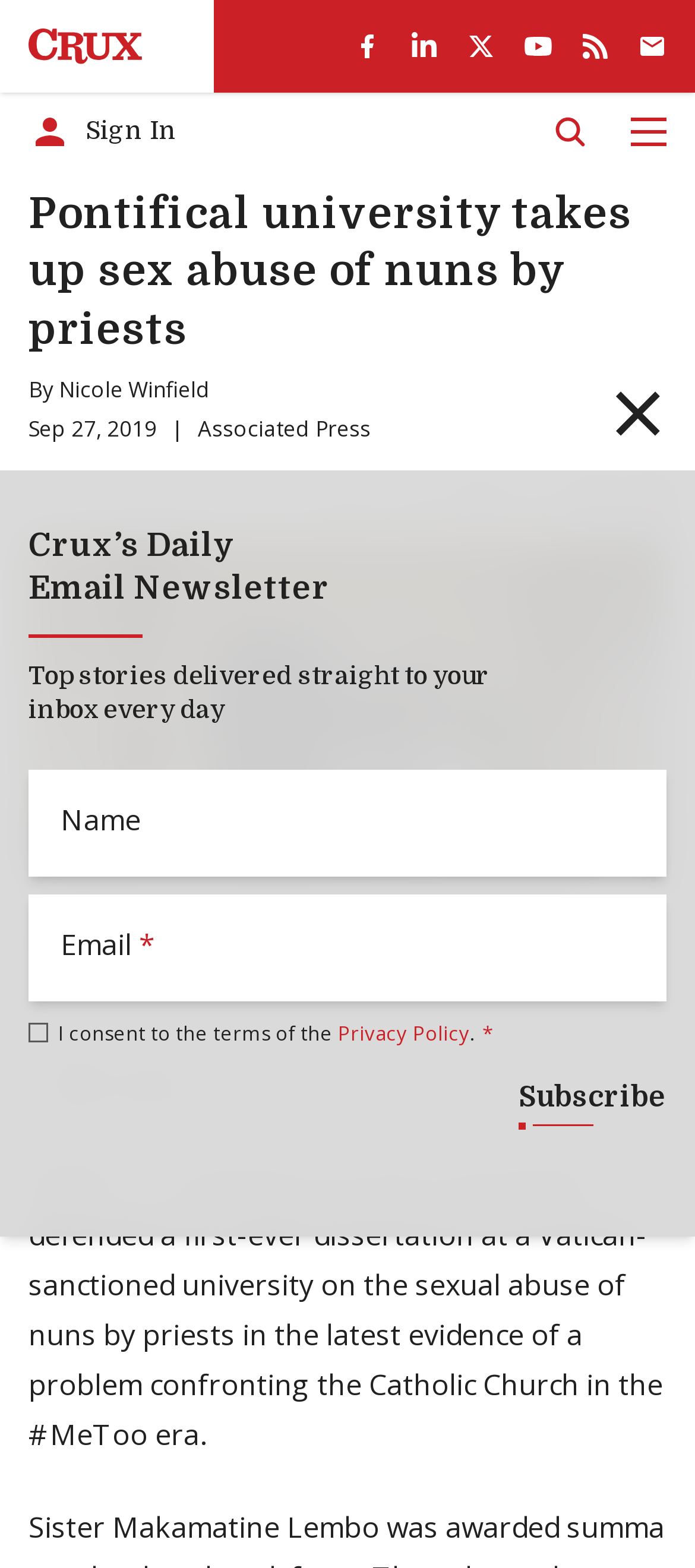What is the name of the nun who defended her dissertation?
Use the image to answer the question with a single word or phrase.

Sister Makamatine Lembo